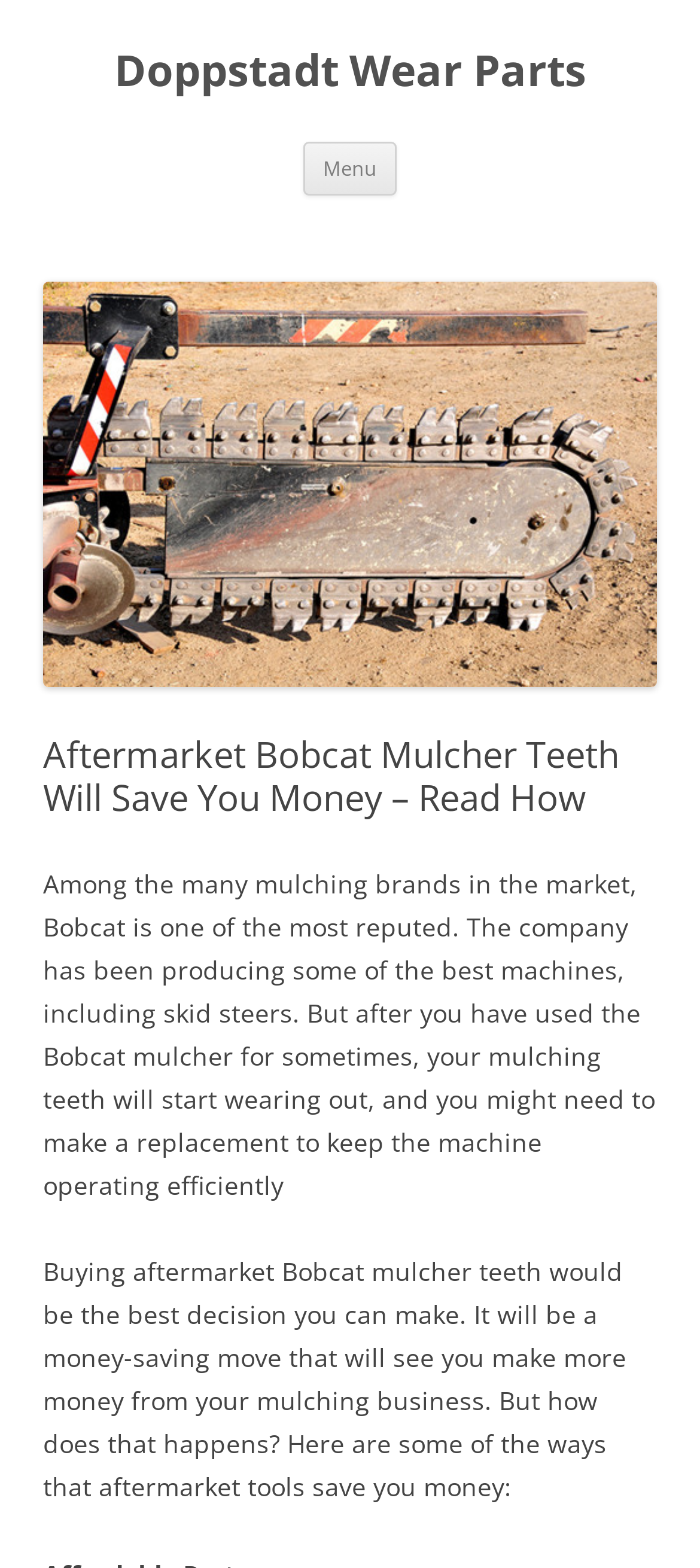What happens to mulching teeth over time?
Based on the screenshot, give a detailed explanation to answer the question.

According to the webpage, after using a Bobcat mulcher for some time, the mulching teeth will start wearing out, and replacement may be necessary to maintain the machine's efficiency.